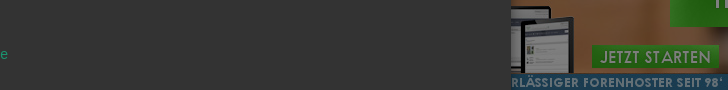What is the tagline of Xobor?
Answer the question in as much detail as possible.

The tagline 'Klassischer Forenhoster seit '98' is a subtle yet important element in the advertisement, as it establishes Xobor's credibility and longevity in the forum hosting market, having been in operation since 1998.